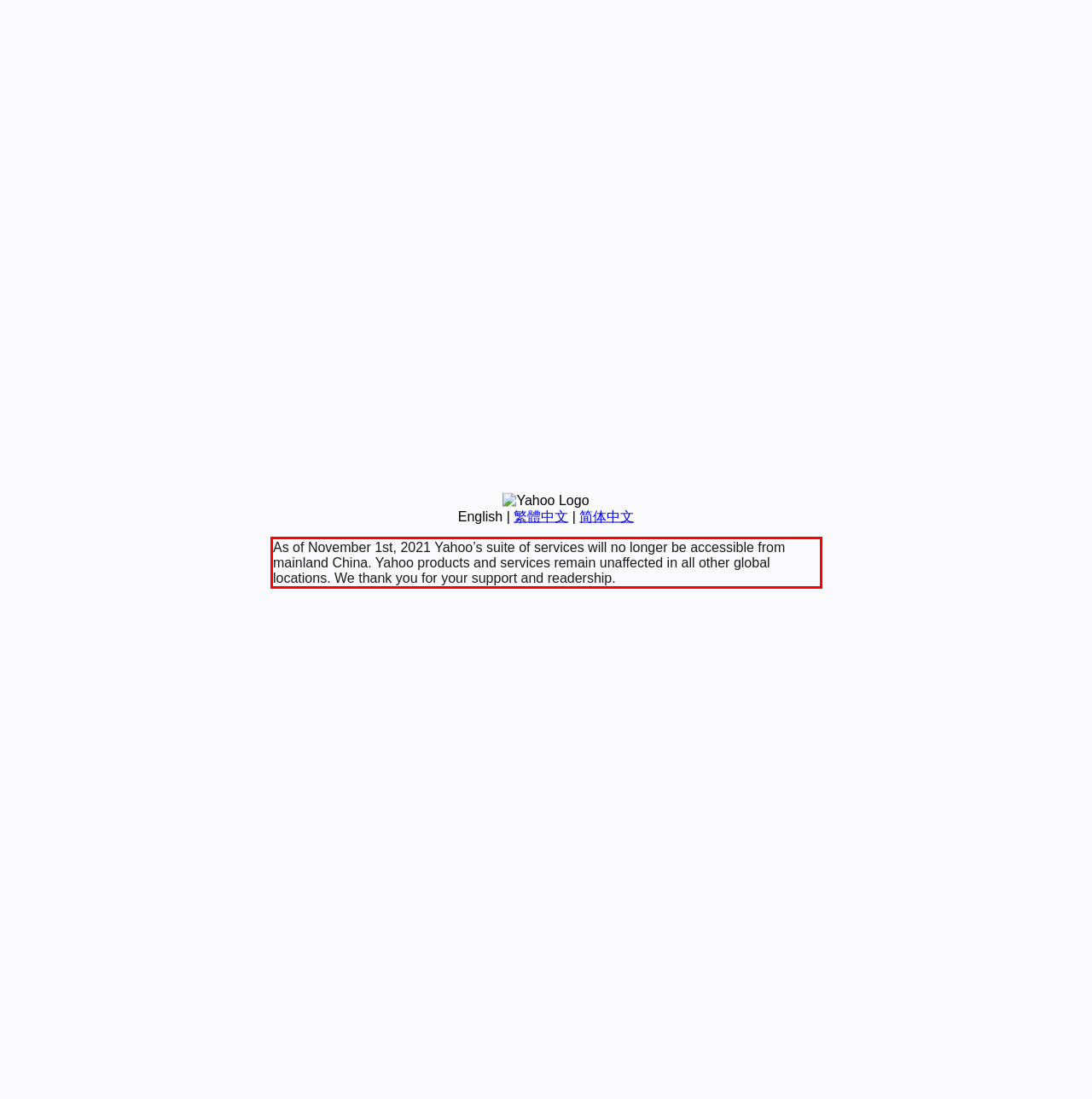You are provided with a screenshot of a webpage featuring a red rectangle bounding box. Extract the text content within this red bounding box using OCR.

As of November 1st, 2021 Yahoo’s suite of services will no longer be accessible from mainland China. Yahoo products and services remain unaffected in all other global locations. We thank you for your support and readership.